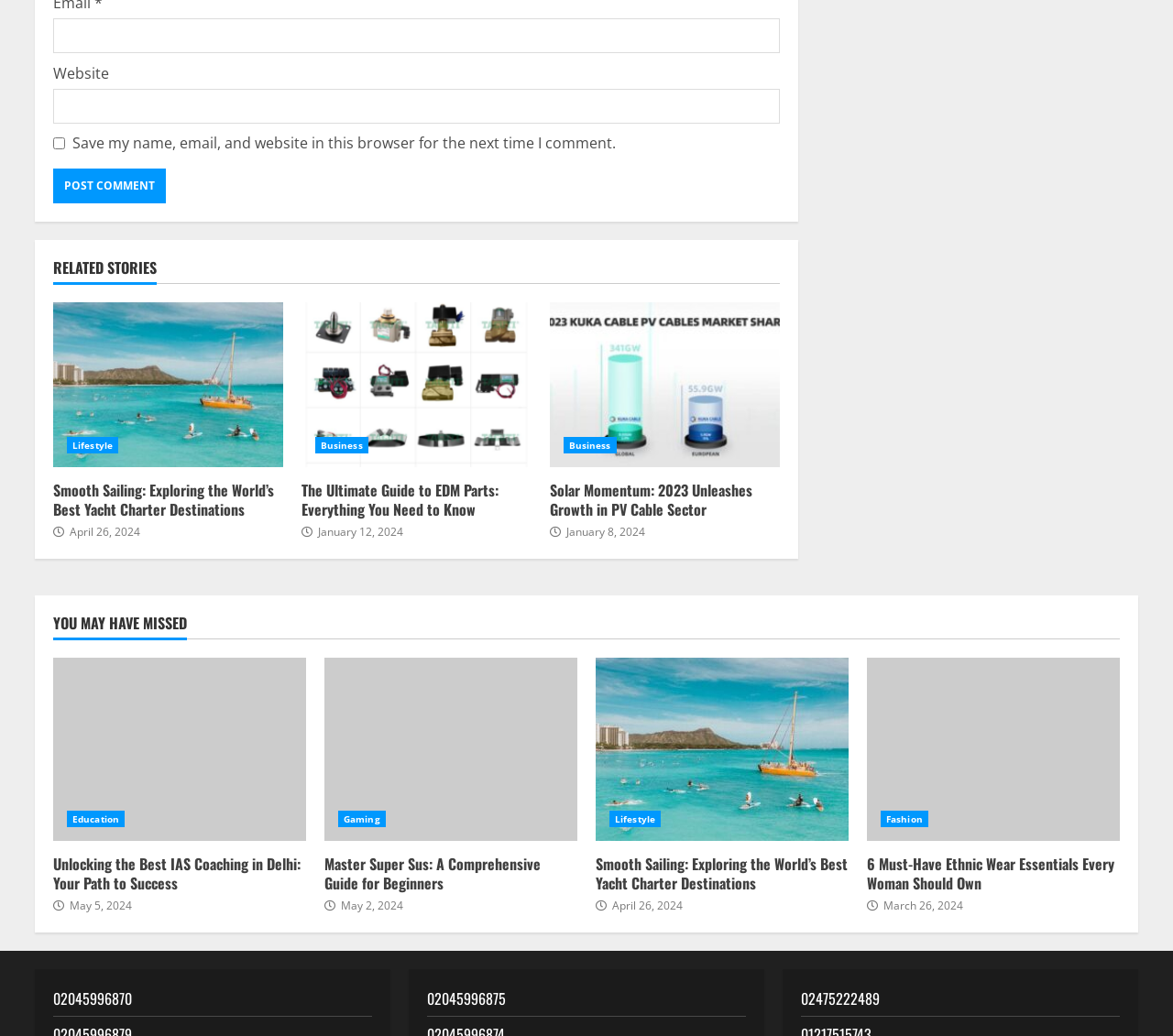Determine the bounding box coordinates of the element that should be clicked to execute the following command: "Visit Lifestyle".

[0.057, 0.422, 0.101, 0.438]